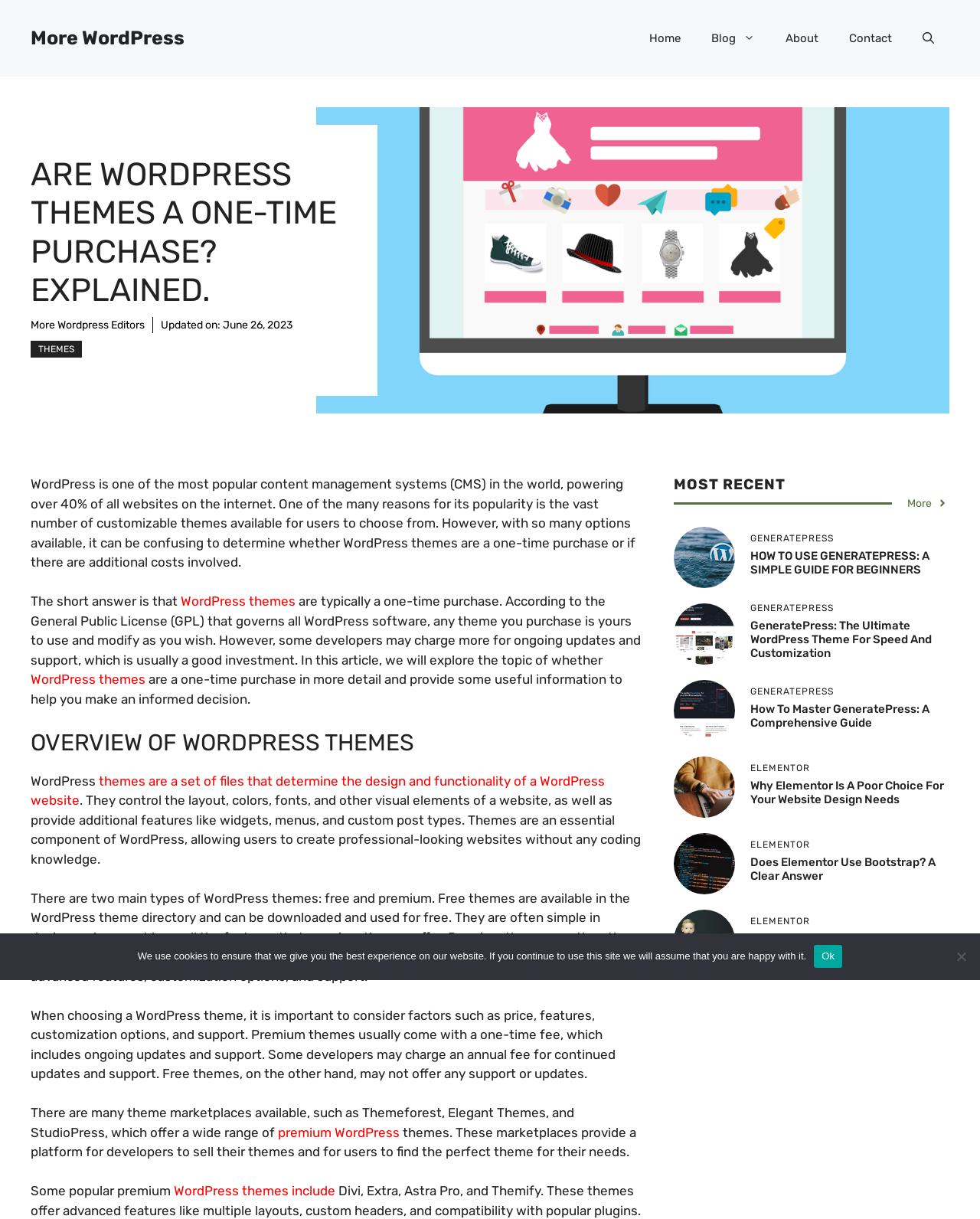Please specify the bounding box coordinates of the clickable section necessary to execute the following command: "click the 'Home' link".

[0.647, 0.013, 0.71, 0.05]